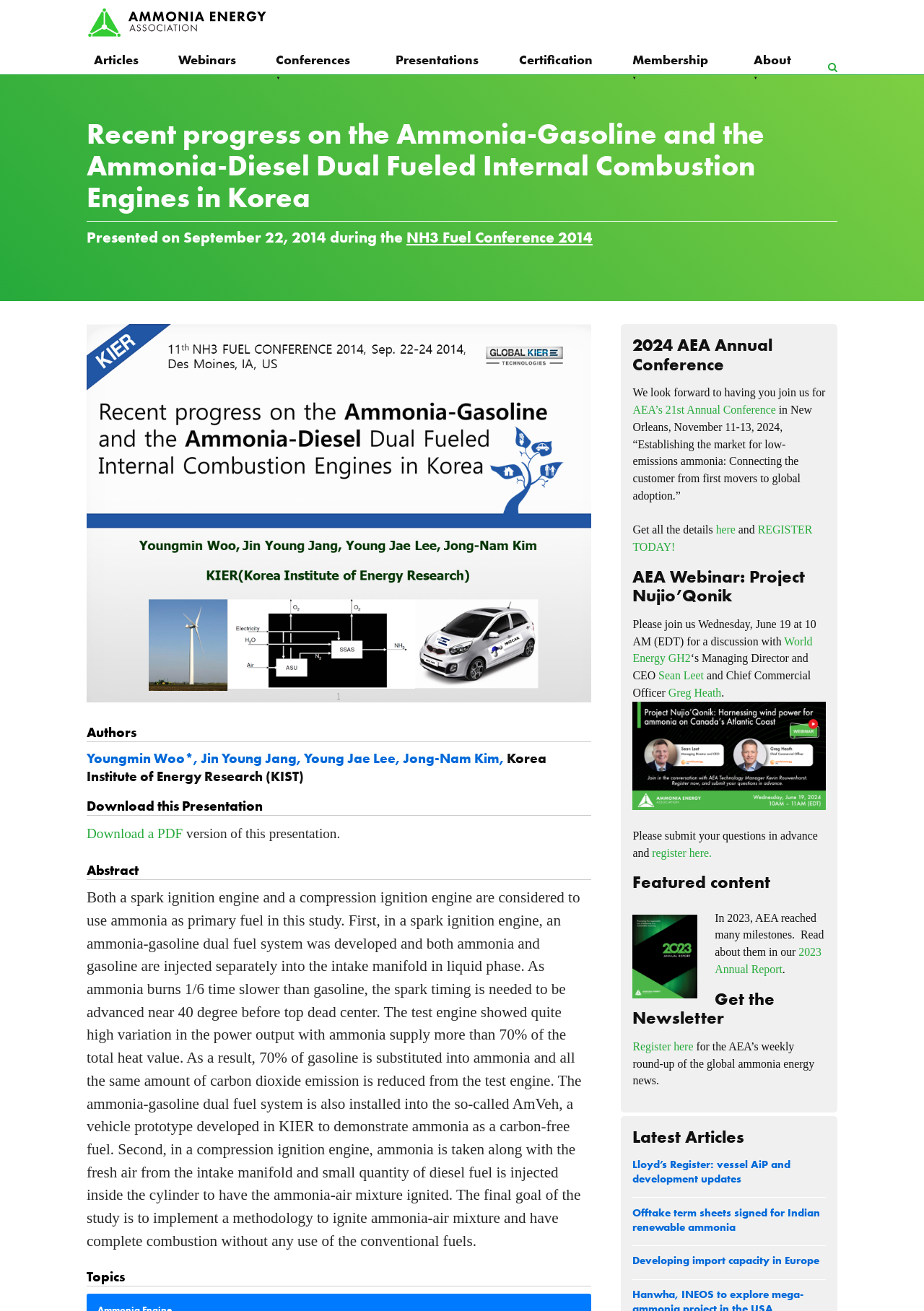Please find the bounding box coordinates in the format (top-left x, top-left y, bottom-right x, bottom-right y) for the given element description. Ensure the coordinates are floating point numbers between 0 and 1. Description: Developing import capacity in Europe

[0.685, 0.956, 0.887, 0.967]